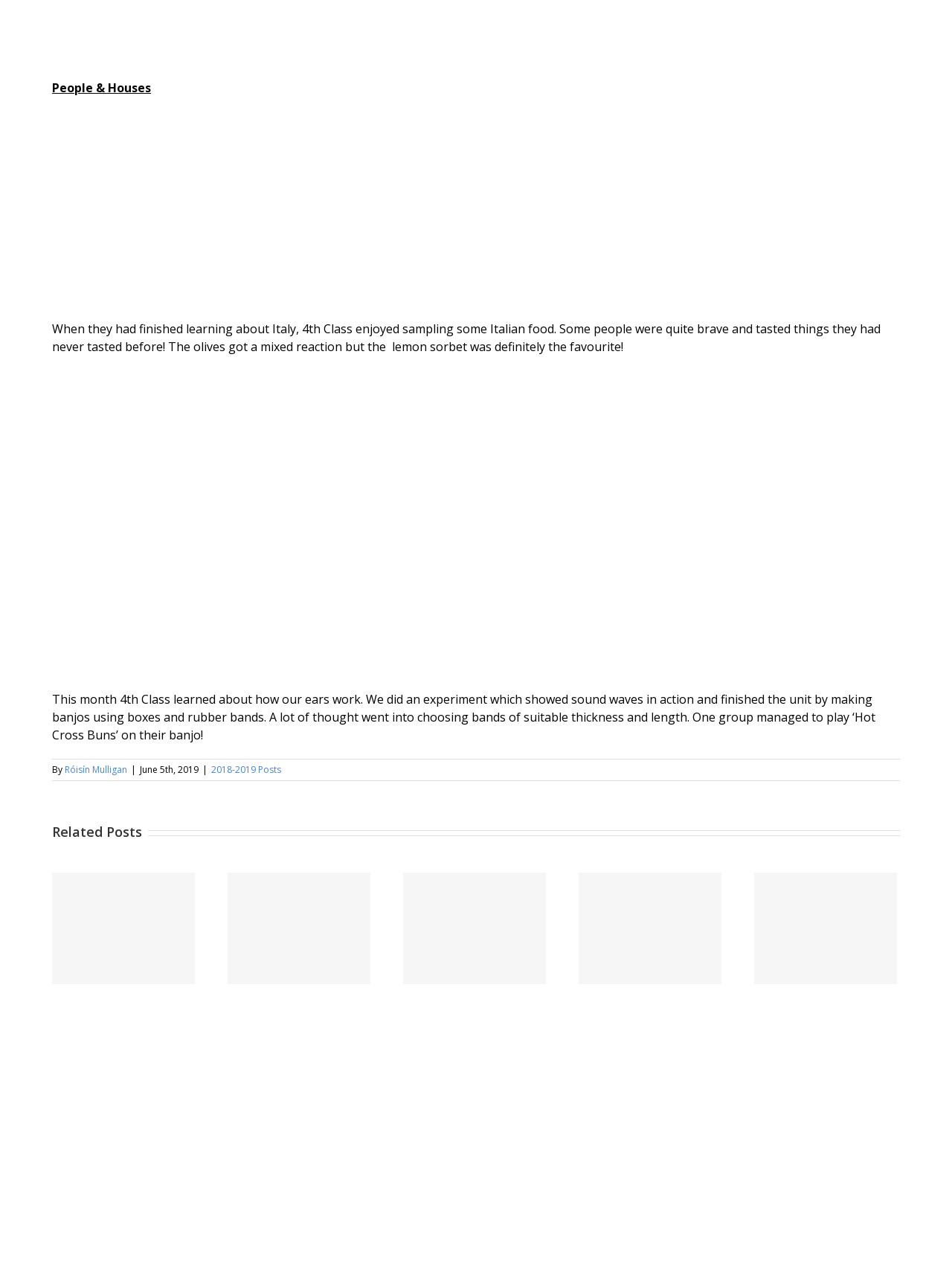What is the date of the article about Italy?
Please analyze the image and answer the question with as much detail as possible.

The date of the article about Italy is June 5th, 2019, which is a StaticText element located next to the author's name with a bounding box coordinate of [0.147, 0.597, 0.209, 0.607].